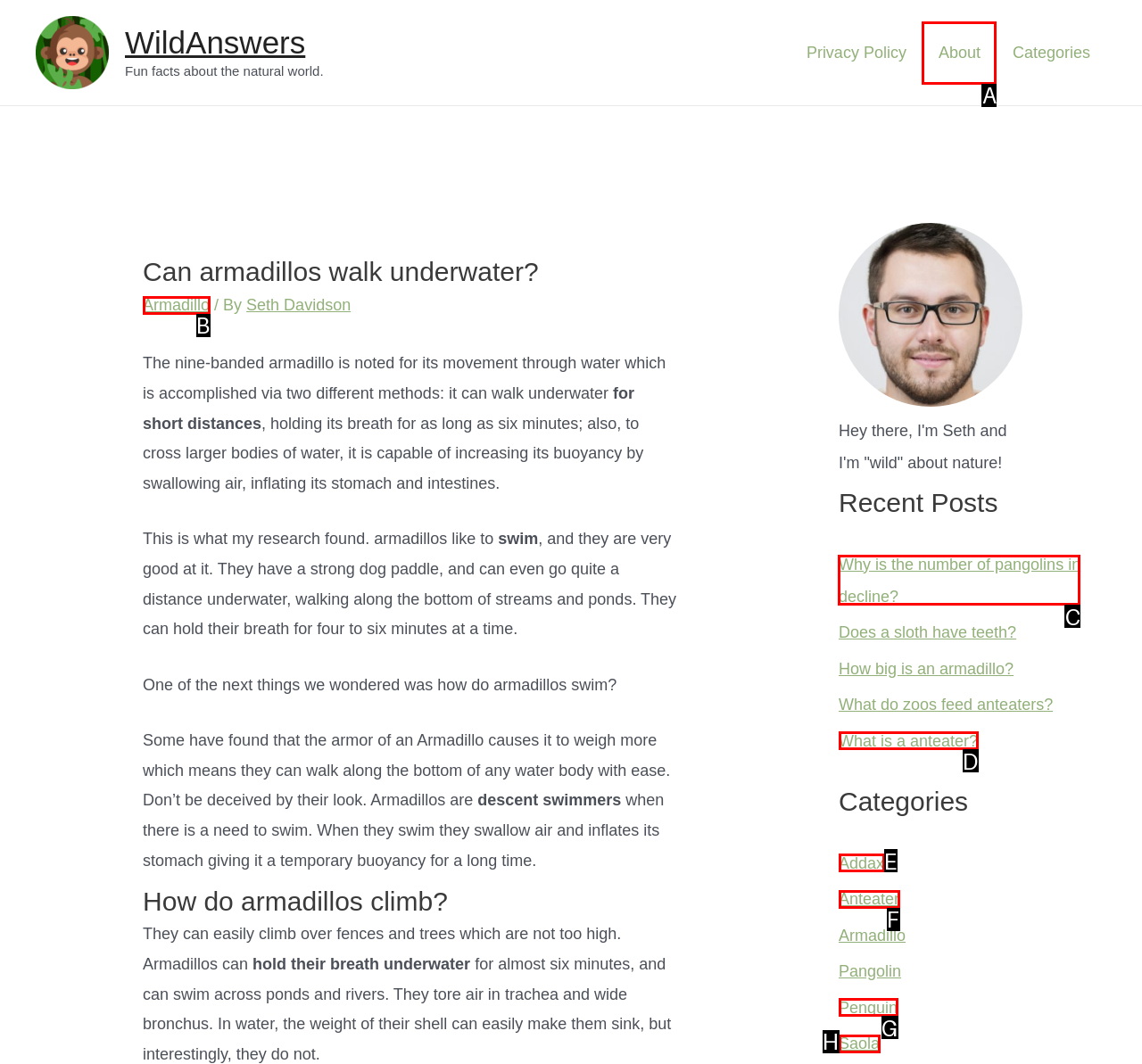Determine the letter of the UI element that you need to click to perform the task: Learn more about pangolins.
Provide your answer with the appropriate option's letter.

C